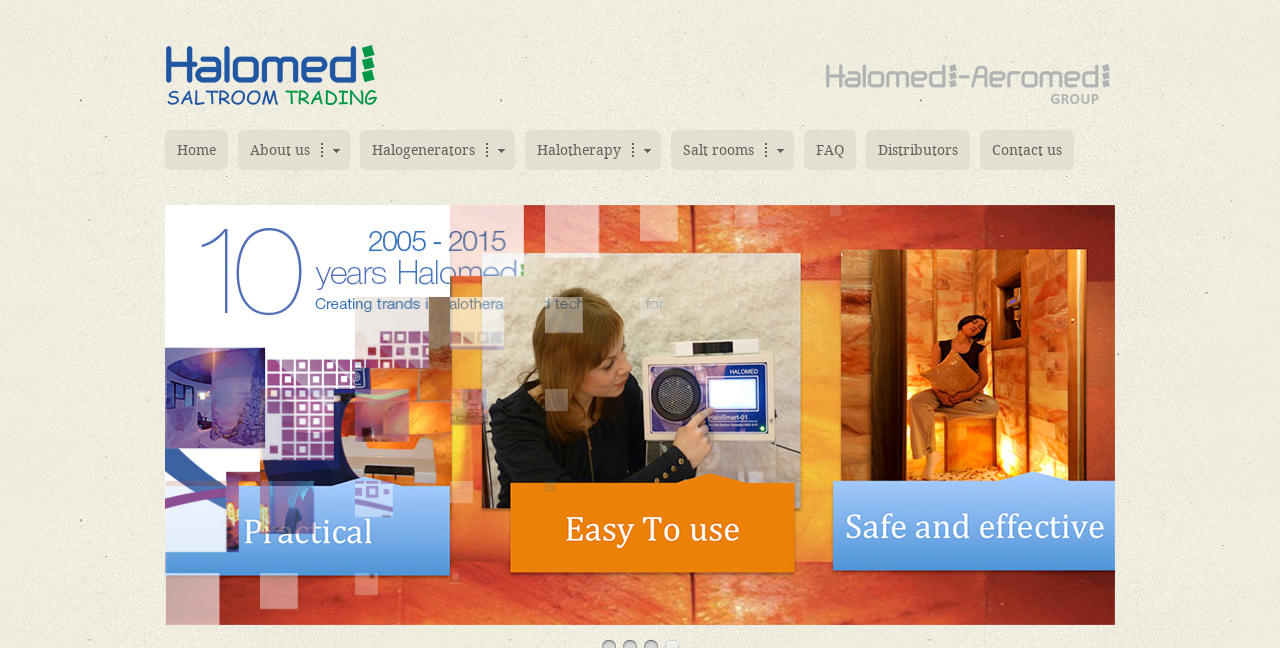Describe every aspect of the webpage in a detailed manner.

The webpage is about myths related to halotherapy and salt rooms. At the top left corner, there is a logo with the text "logo 4" and an image associated with it. Below the logo, there is a navigation menu with 7 links: "Home", "About us", "Halogenerators", "Halotherapy", "Salt rooms", "FAQ", and "Contact us", arranged horizontally from left to right.

The main content of the webpage is an article that occupies most of the page, starting from the top center and extending to the bottom right corner. The article is accompanied by a large image with a resolution of 950-420, which takes up the entire width of the article. The image is likely a visual representation of halotherapy or salt rooms, supporting the article's content.